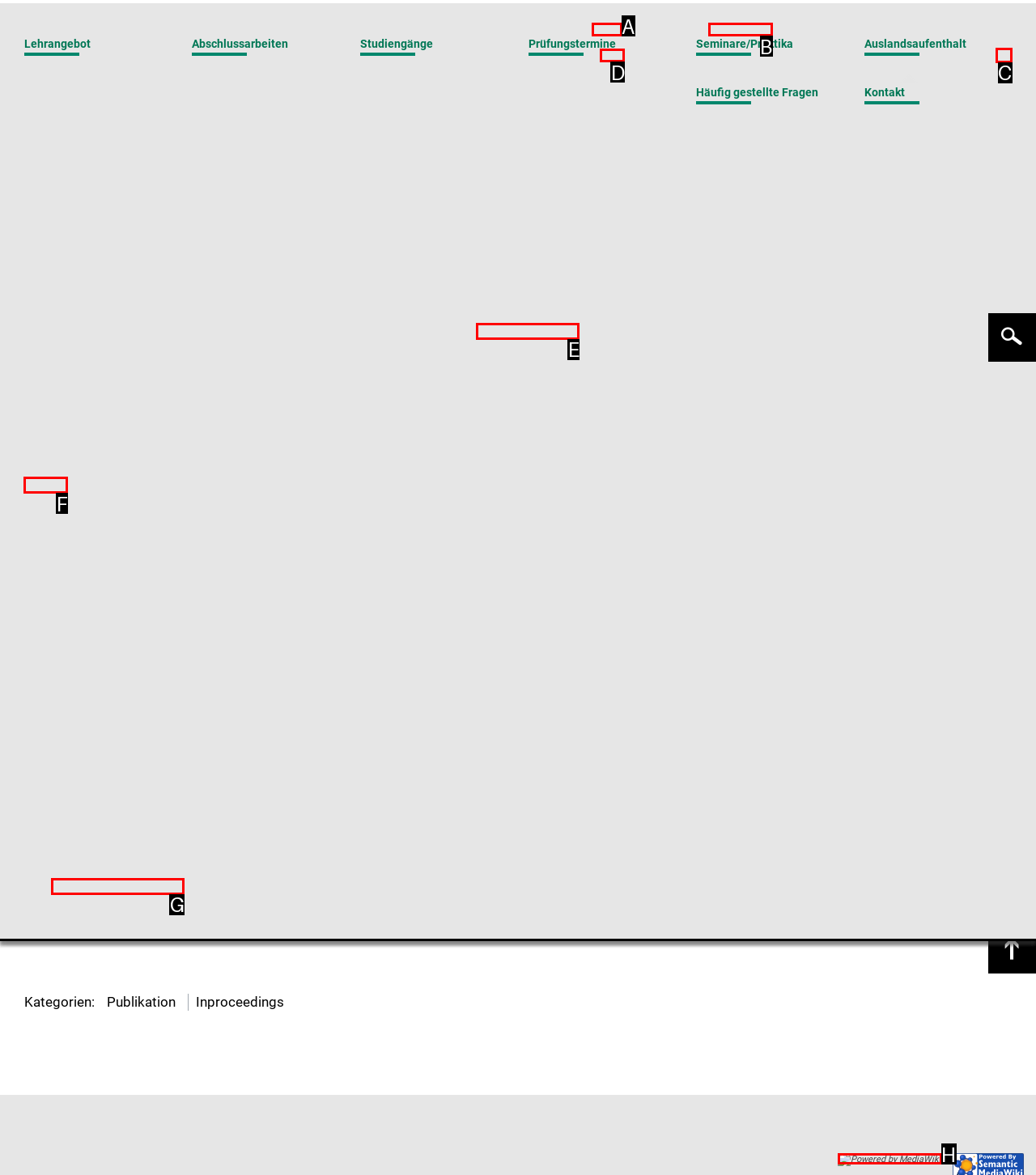Which UI element should be clicked to perform the following task: visit AIFB page? Answer with the corresponding letter from the choices.

D